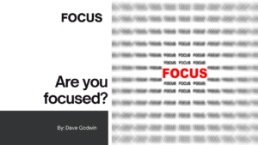Who is the author of the image?
Look at the webpage screenshot and answer the question with a detailed explanation.

The image presents the author's name, 'By Dave Godwin', at the bottom of the left side, indicating that the author of the image is Dave Godwin.